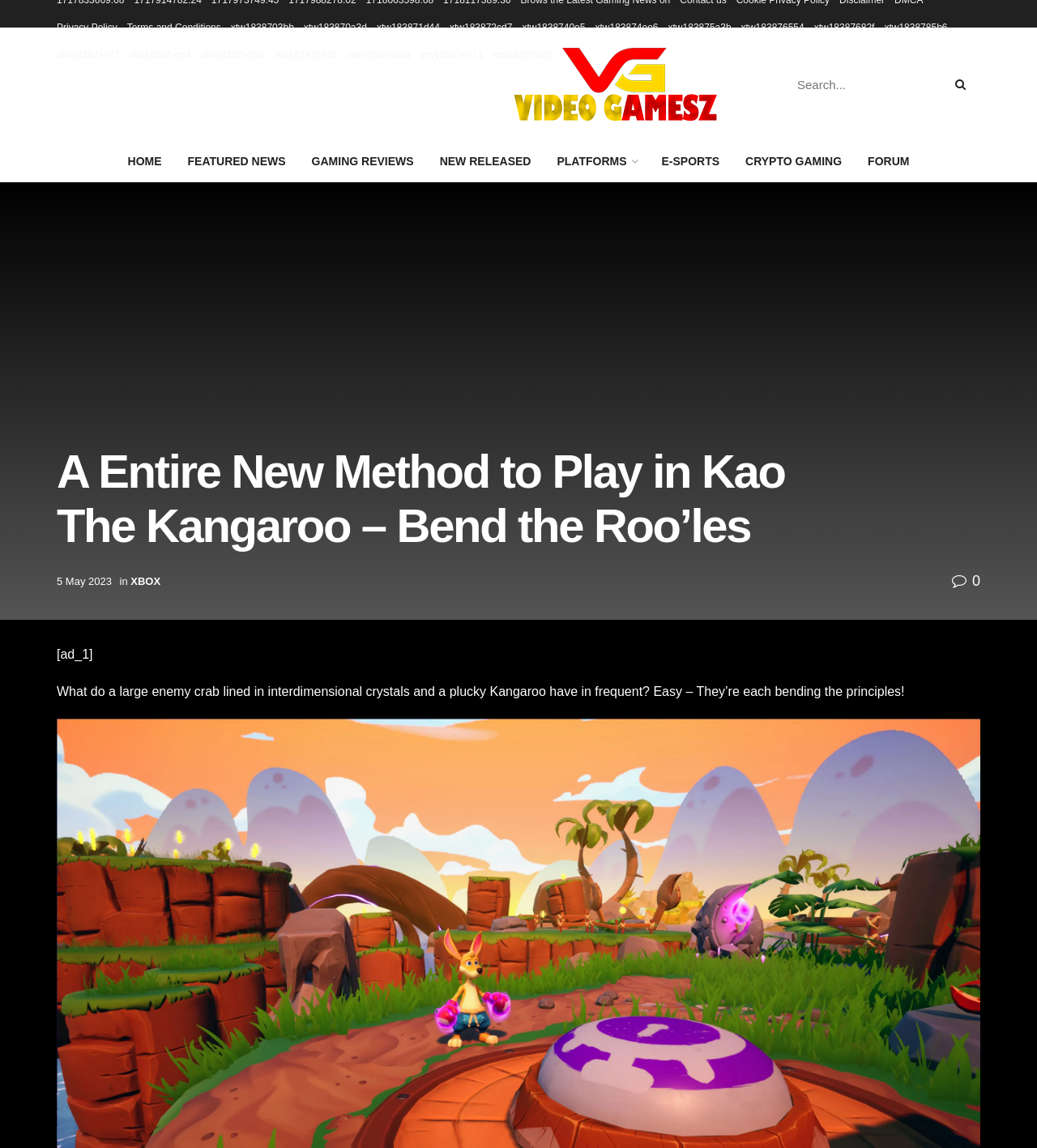Your task is to extract the text of the main heading from the webpage.

A Entire New Method to Play in Kao The Kangaroo – Bend the Roo’les